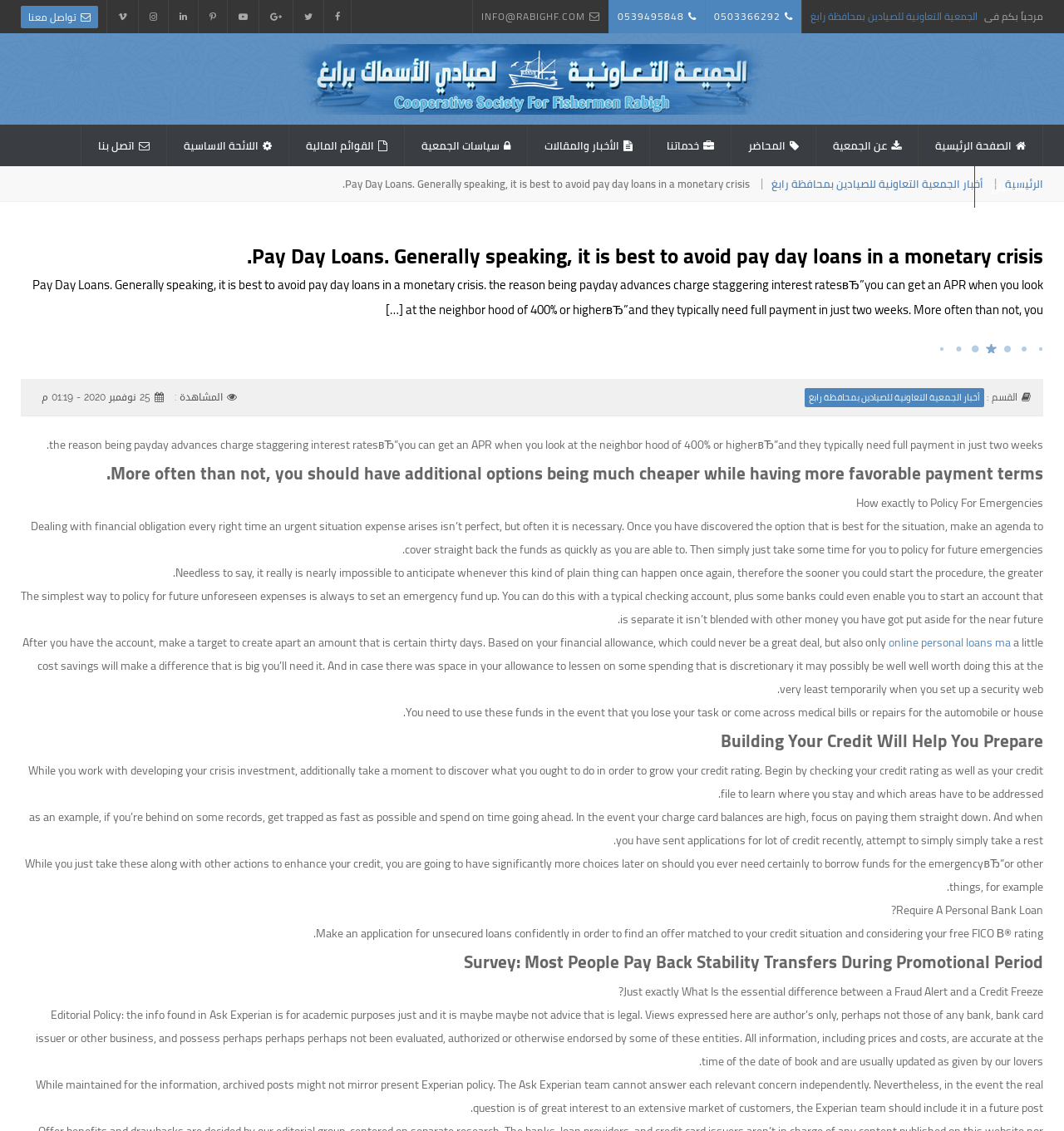Use a single word or phrase to answer the question:
What is the website about?

Arabic WordPress site